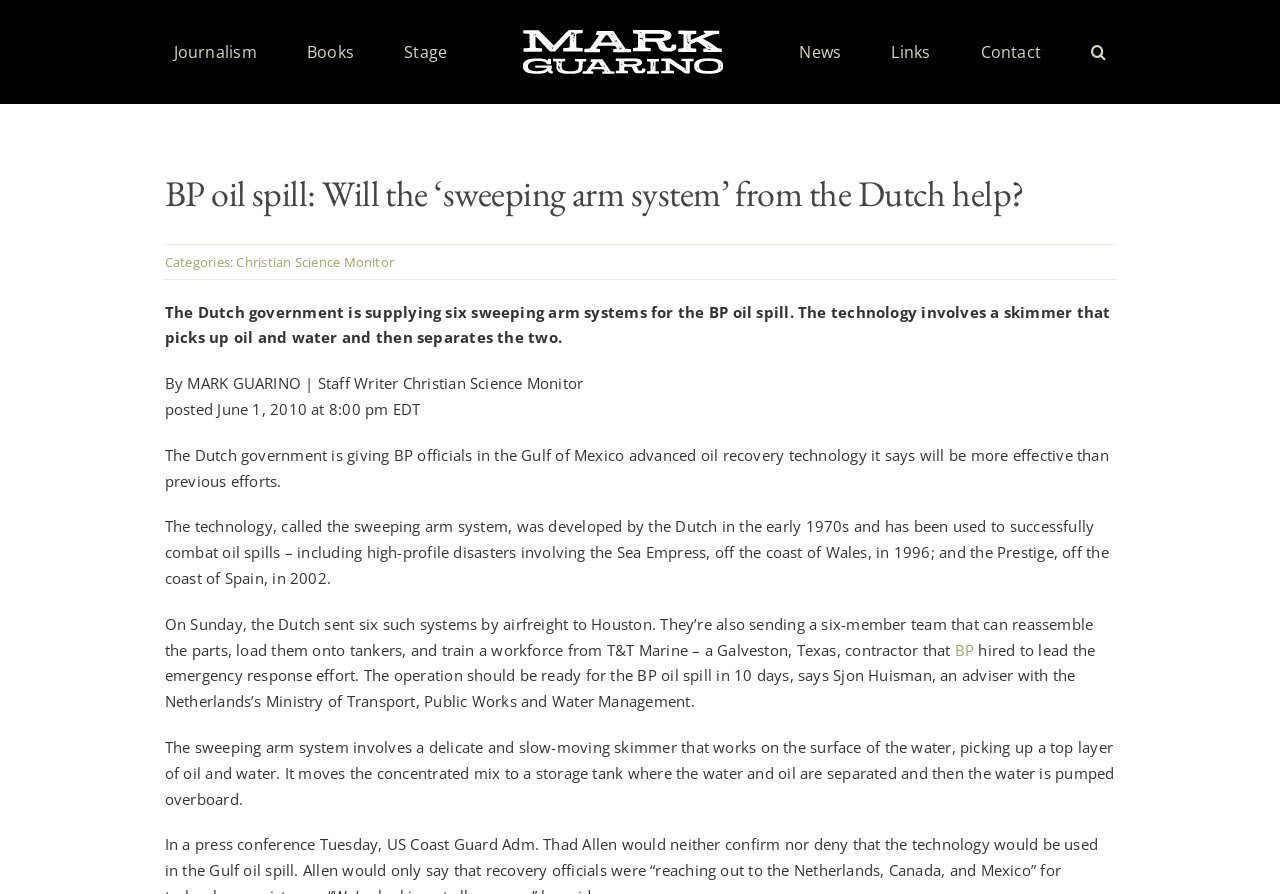Determine the bounding box coordinates of the area to click in order to meet this instruction: "Read more about 'BP'".

[0.746, 0.715, 0.761, 0.738]